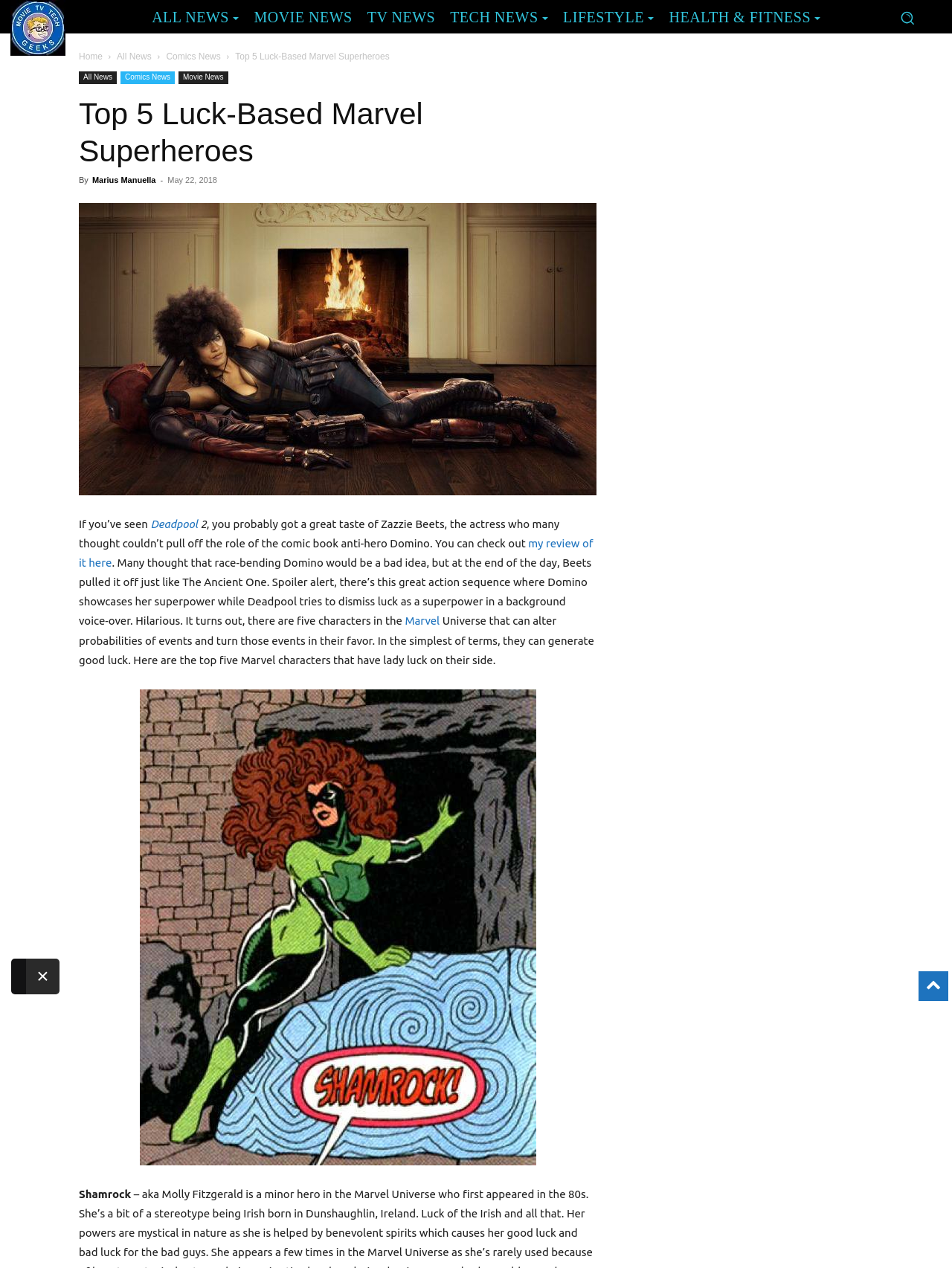What is the main title displayed on this webpage?

Top 5 Luck-Based Marvel Superheroes